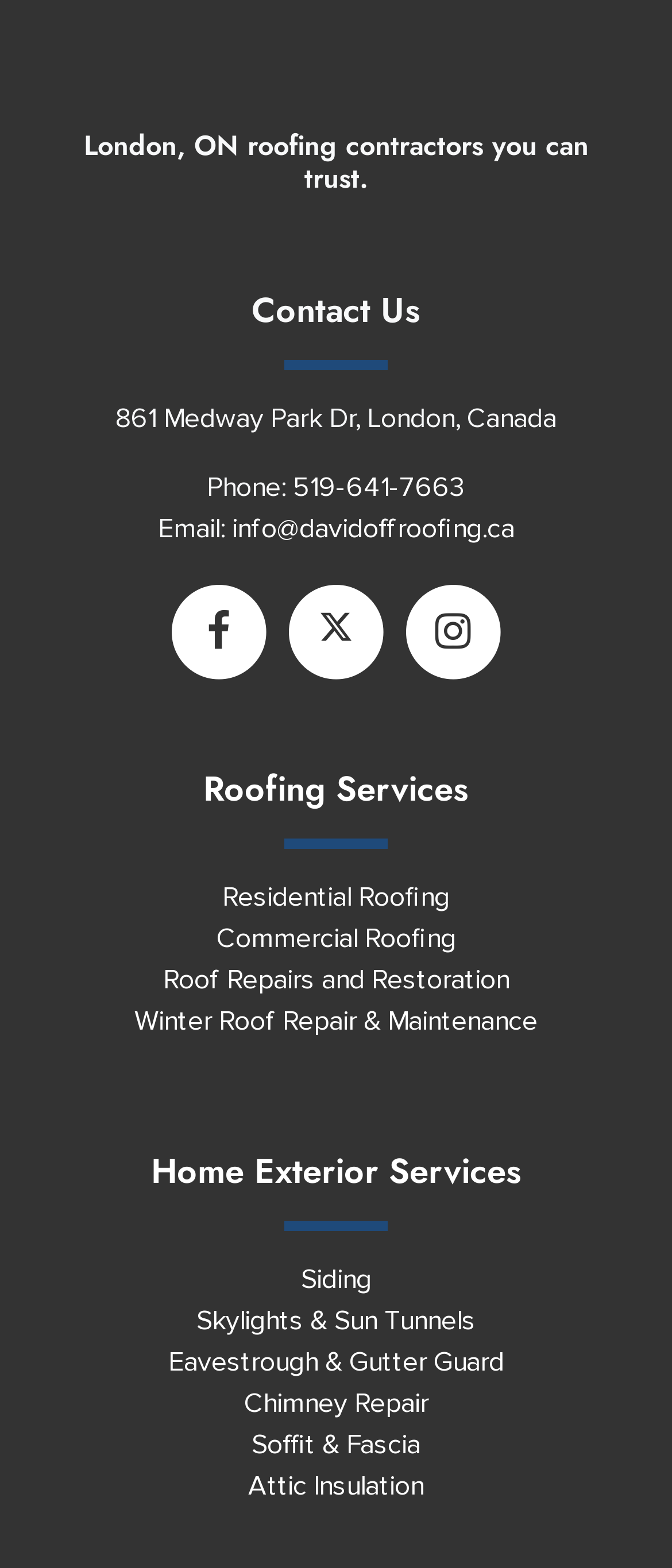What type of services do the roofing contractors offer?
Based on the screenshot, give a detailed explanation to answer the question.

The roofing contractors offer various services, including Residential Roofing, Commercial Roofing, Roof Repairs and Restoration, and Home Exterior Services such as Siding, Skylights & Sun Tunnels, and more, as listed in the links below the contact information.